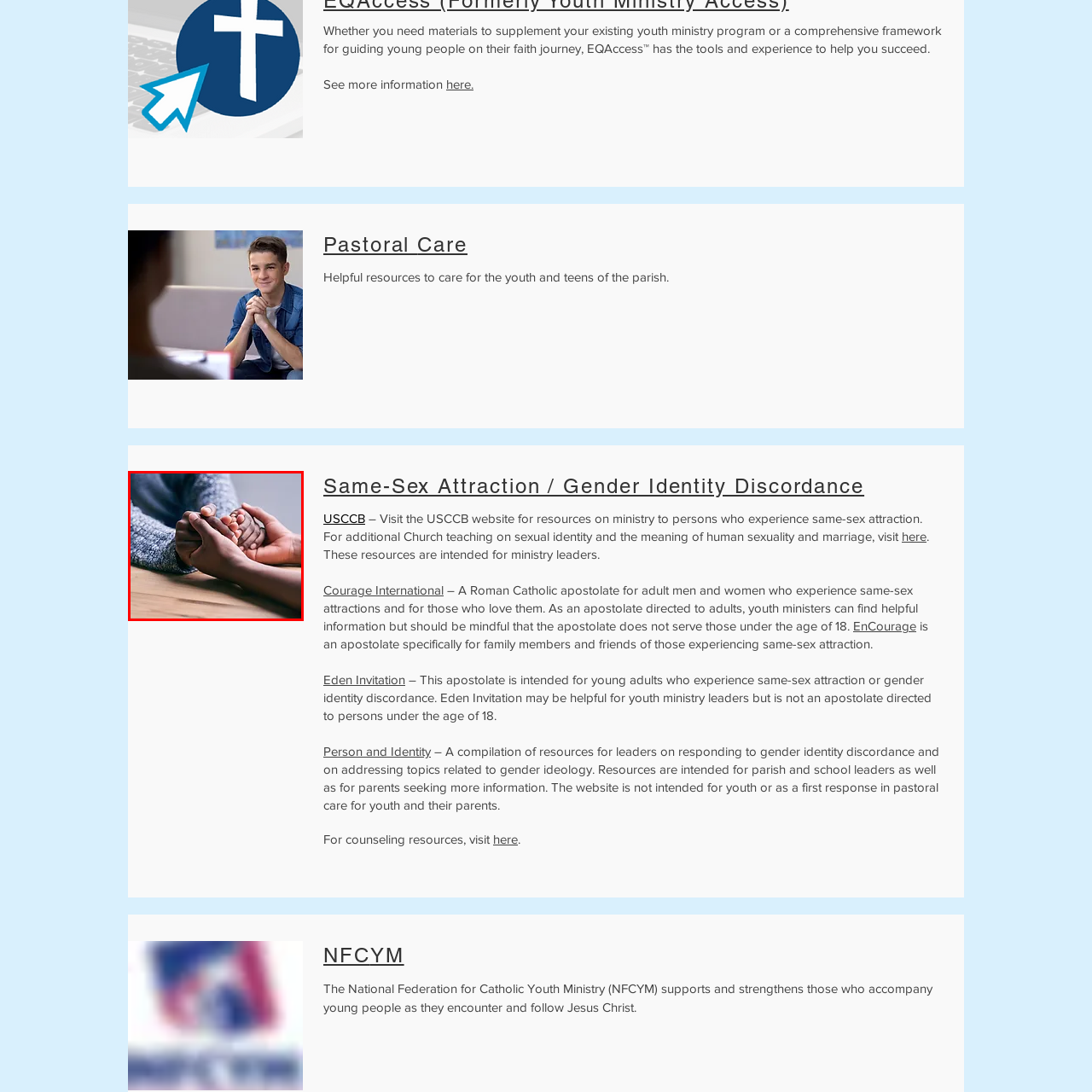Give an elaborate description of the visual elements within the red-outlined box.

The image depicts two pairs of hands gently holding and clasping each other, symbolizing support and connection. One hand appears to be from a person wearing a grey sweater, while the other is more subtly tanned, reflecting a warm and nurturing interaction. The setting suggests a calm atmosphere, likely around a table, emphasizing the theme of unity and care. This visual representation aligns with the concept of pastoral care, particularly in youth ministry, where nurturing relationships and providing guidance is essential for supporting young people on their faith journeys.